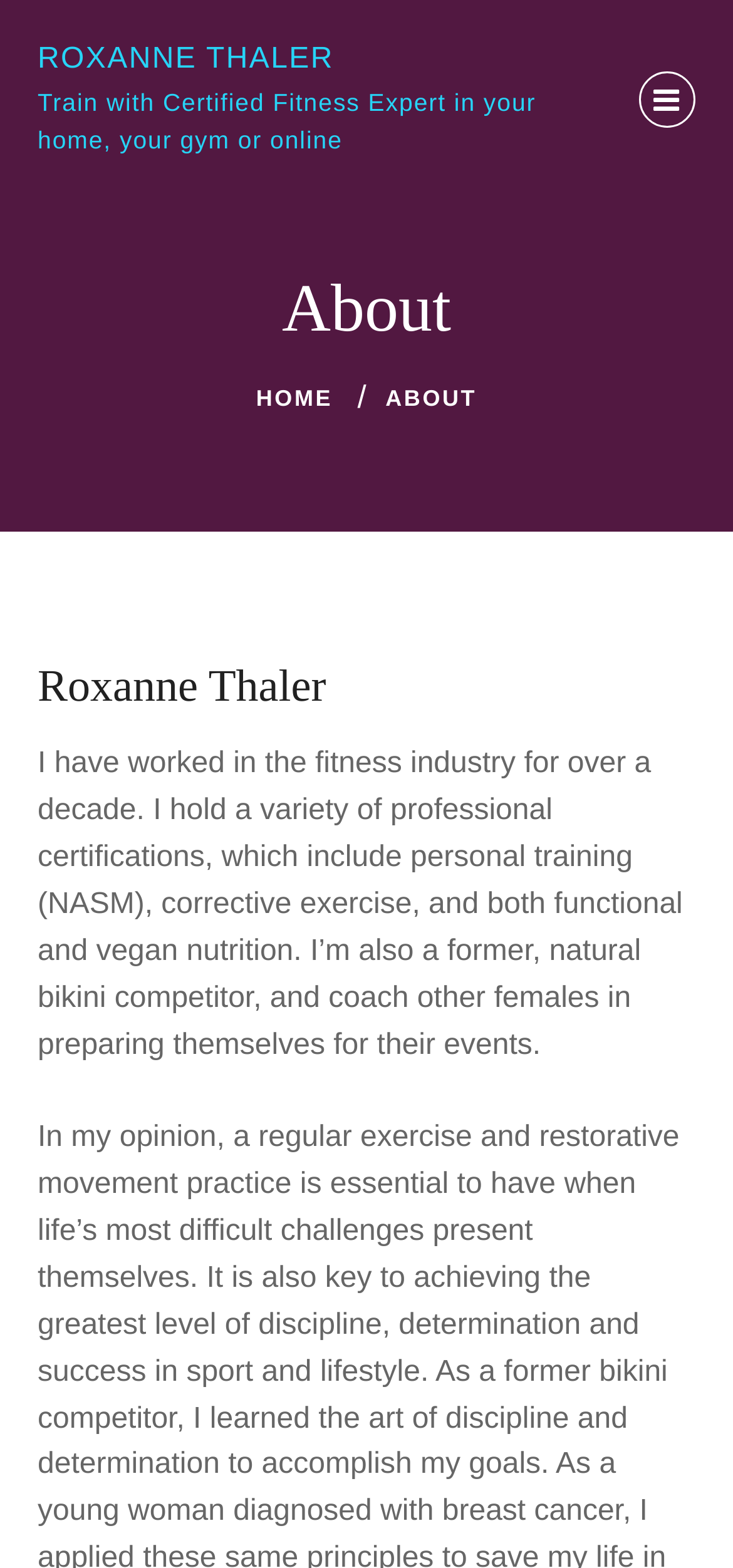What is Roxanne Thaler's experience in bikini competitions? Please answer the question using a single word or phrase based on the image.

Former competitor and coach